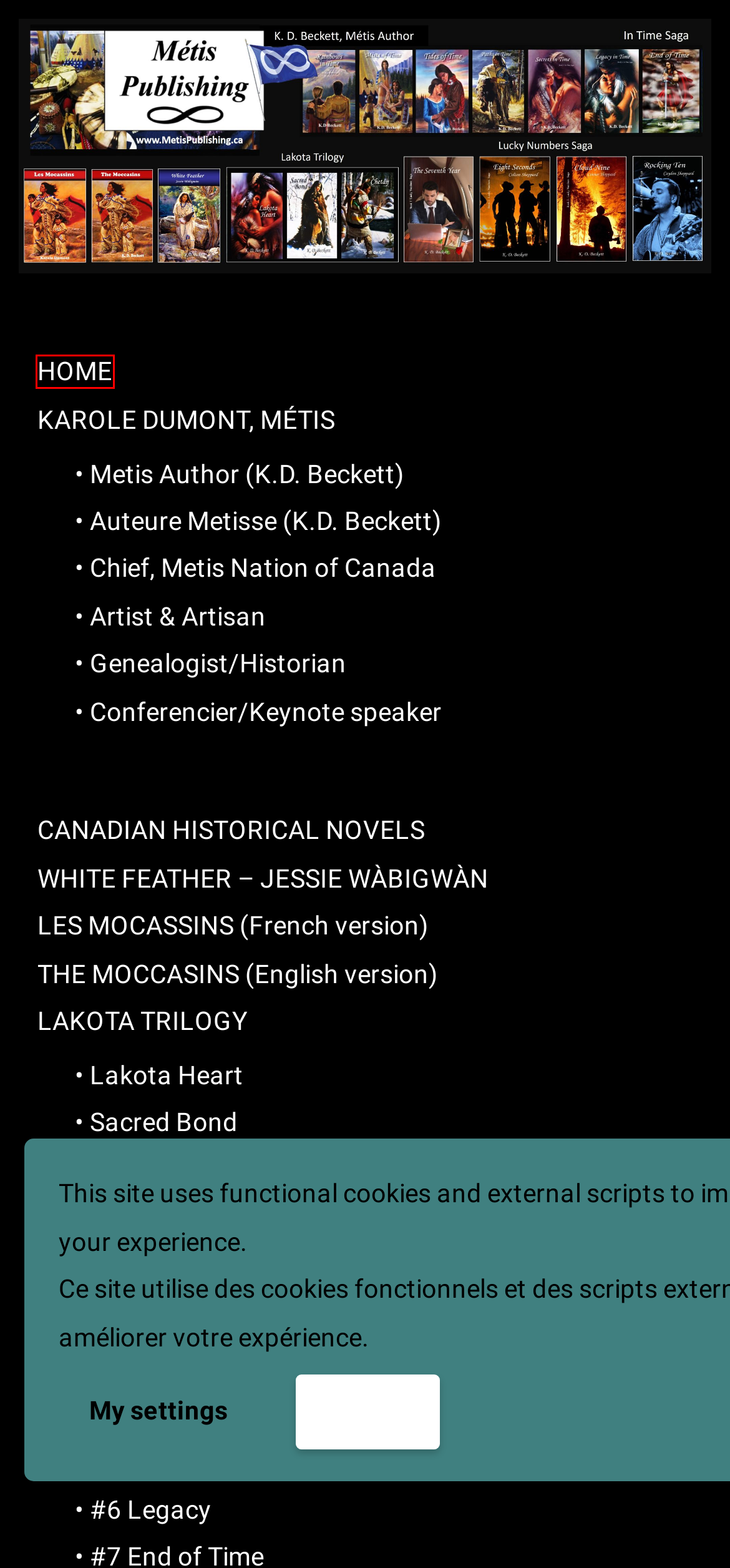You have a screenshot of a webpage where a red bounding box highlights a specific UI element. Identify the description that best matches the resulting webpage after the highlighted element is clicked. The choices are:
A. Lakota Heart – Metis Publishing
B. Mists of Time – Metis Publishing
C. Auteure Metisse (K.D. Beckett) – Metis Publishing
D. Čhetáŋ – Metis Publishing
E. Chief, Metis Nation of Canada – Metis Publishing
F. Tides of Time – Metis Publishing
G. Metis Publishing – Metis Publishing
H. THE MOCASSINS – Metis Publishing

G